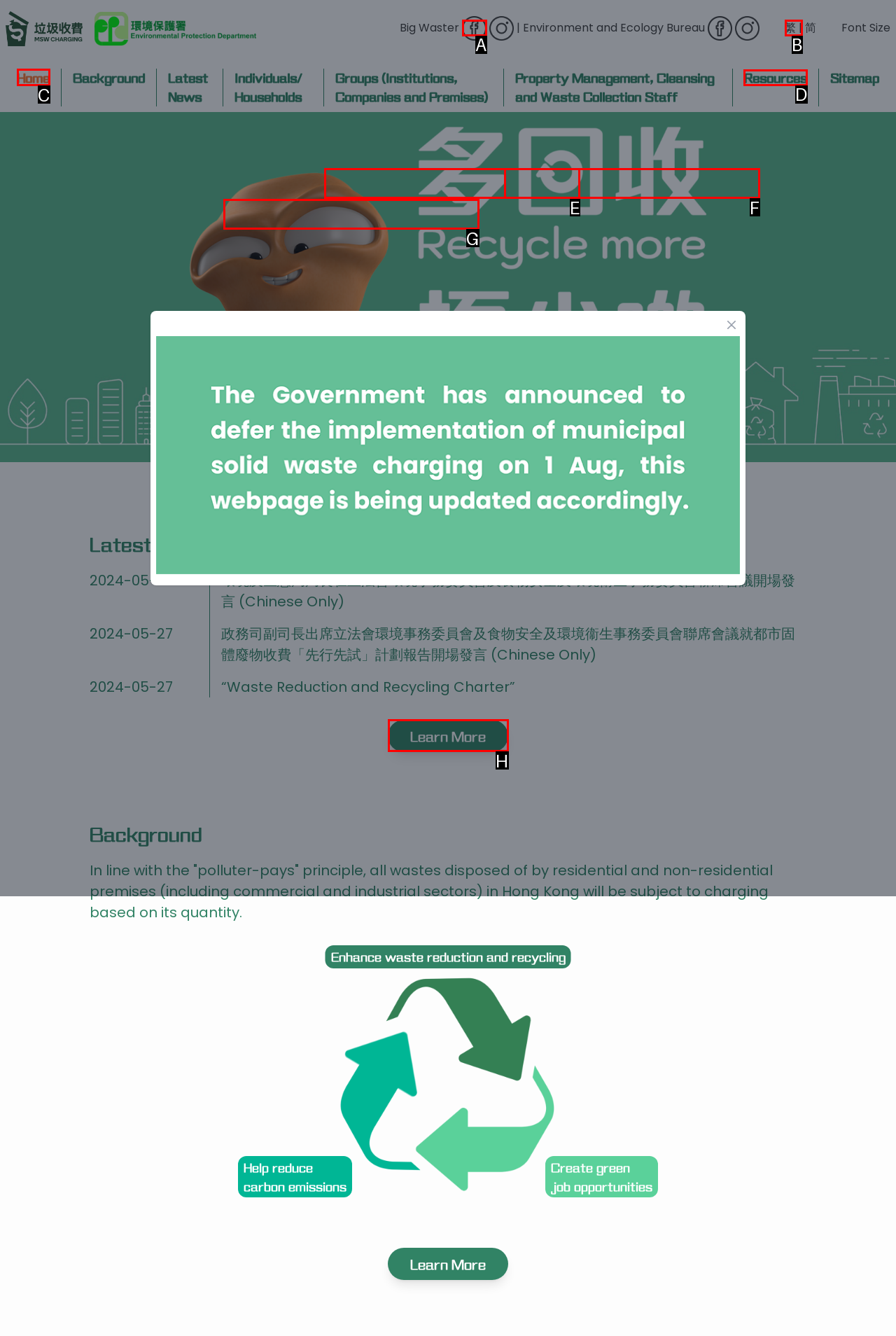Which lettered option should I select to achieve the task: Go to 'Resources' according to the highlighted elements in the screenshot?

D